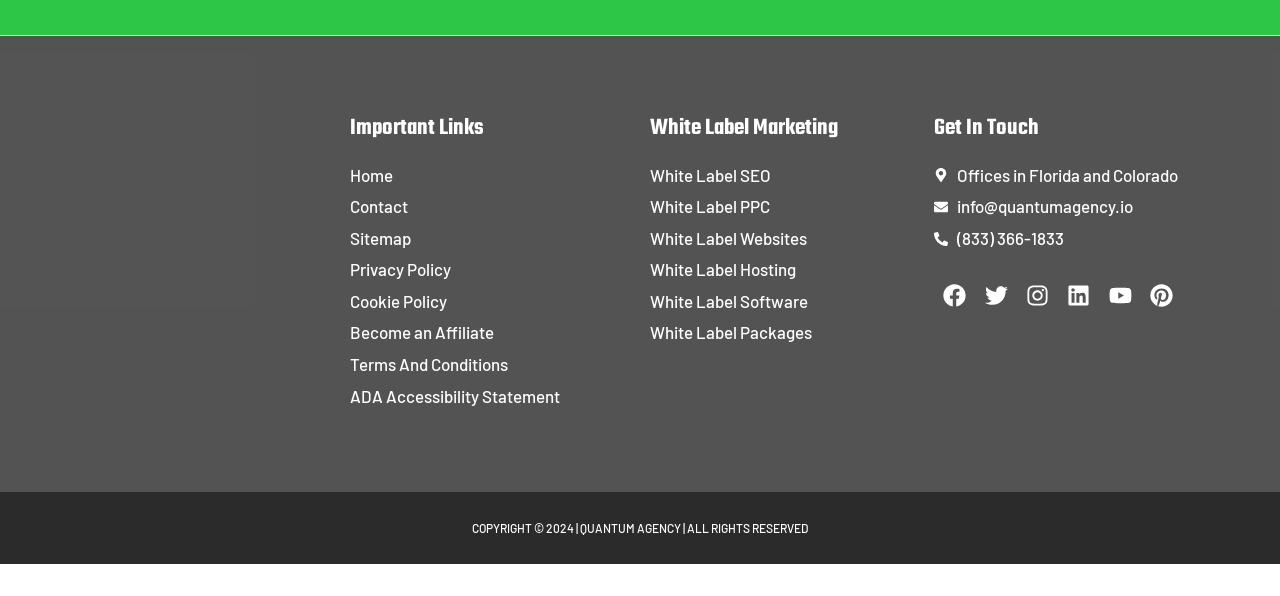What is the name of the company?
Please give a detailed answer to the question using the information shown in the image.

I determined the answer by looking at the logo image with the text 'Quantum-Agency-Logo-white' and the copyright information 'COPYRIGHT © 2024 | QUANTUM AGENCY | ALL RIGHTS RESERVED'.